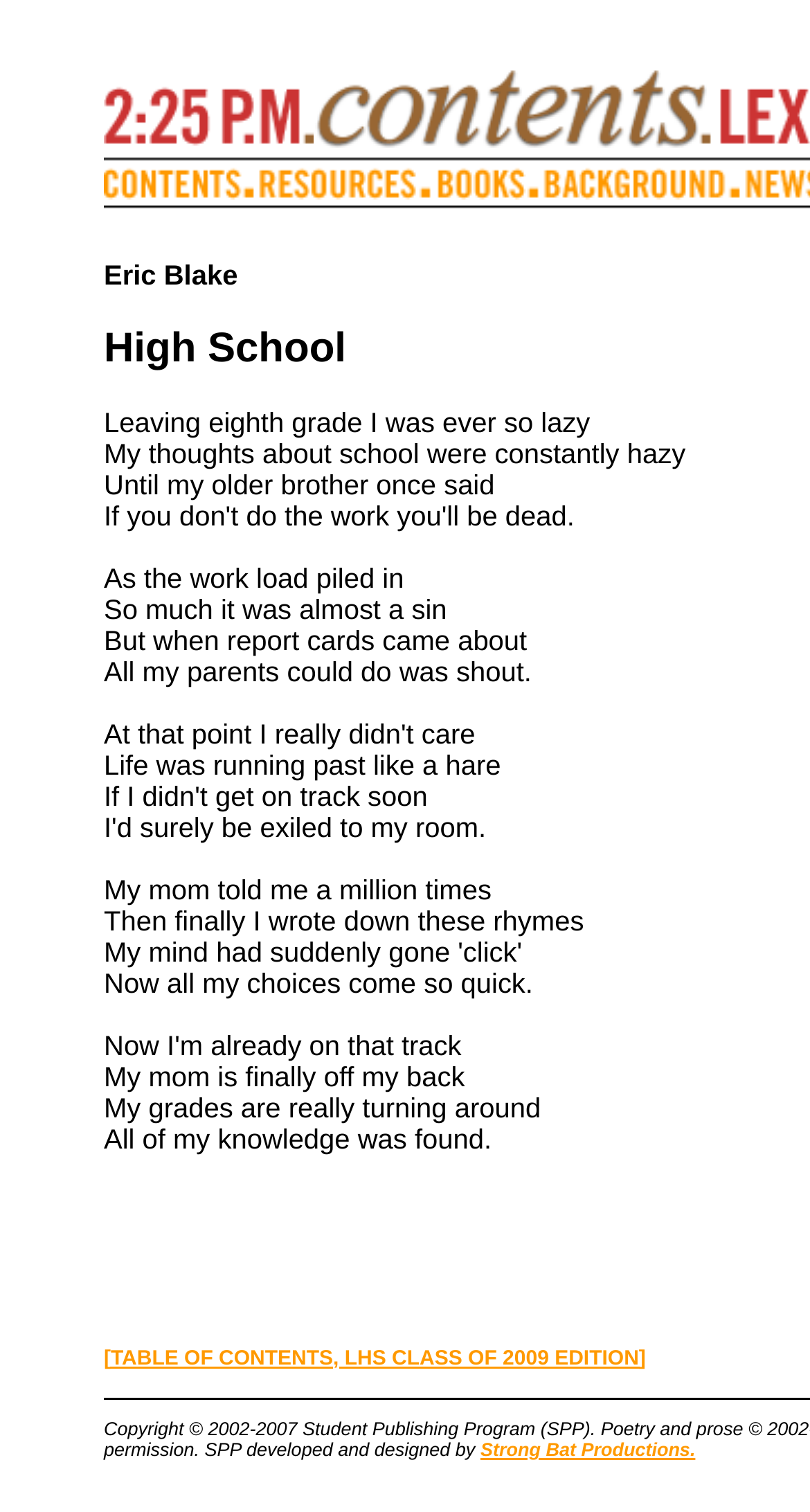What is the main content of the webpage?
From the image, respond with a single word or phrase.

Student publishing